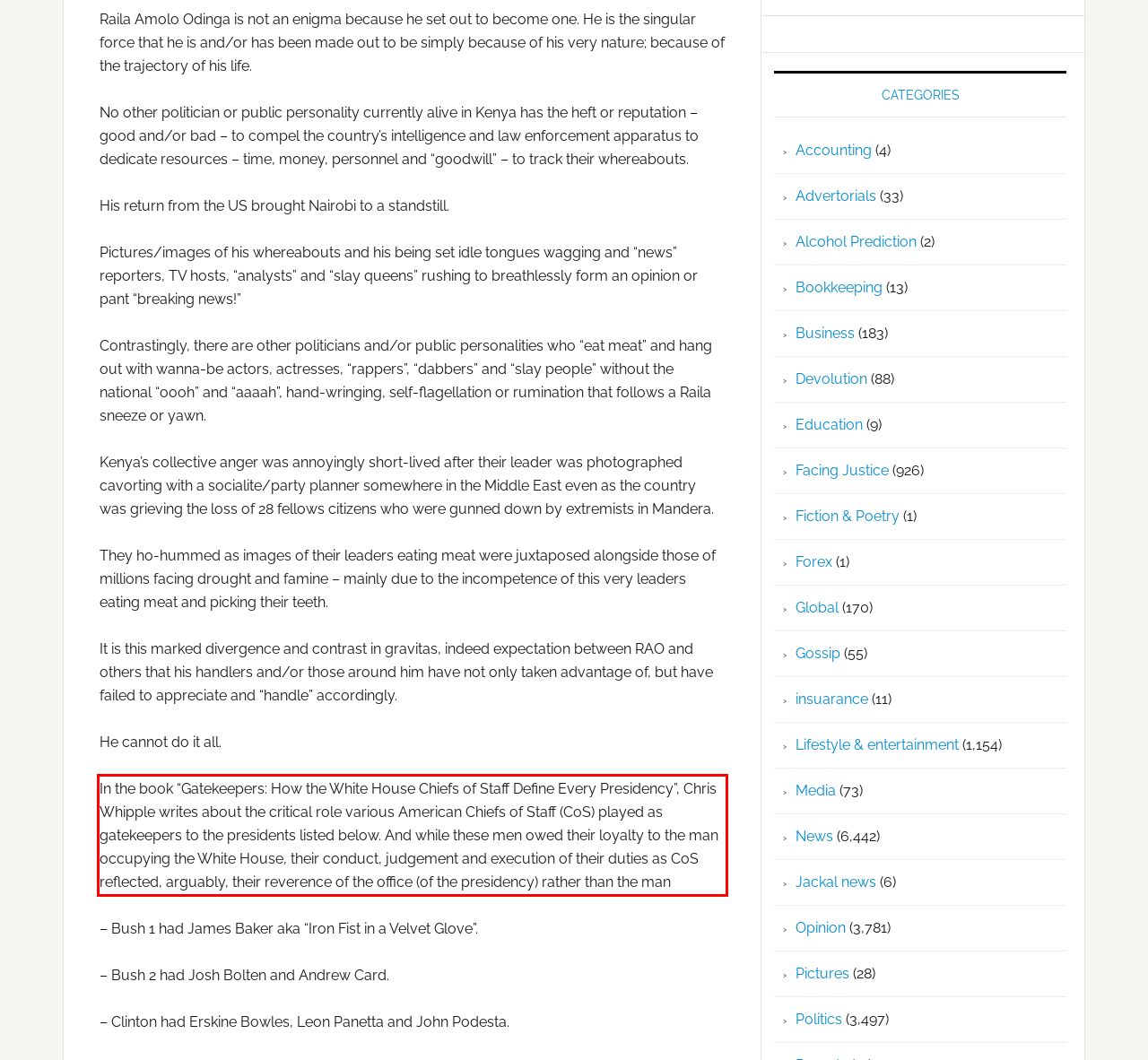You are given a screenshot showing a webpage with a red bounding box. Perform OCR to capture the text within the red bounding box.

In the book “Gatekeepers: How the White House Chiefs of Staff Define Every Presidency”, Chris Whipple writes about the critical role various American Chiefs of Staff (CoS) played as gatekeepers to the presidents listed below. And while these men owed their loyalty to the man occupying the White House, their conduct, judgement and execution of their duties as CoS reflected, arguably, their reverence of the office (of the presidency) rather than the man